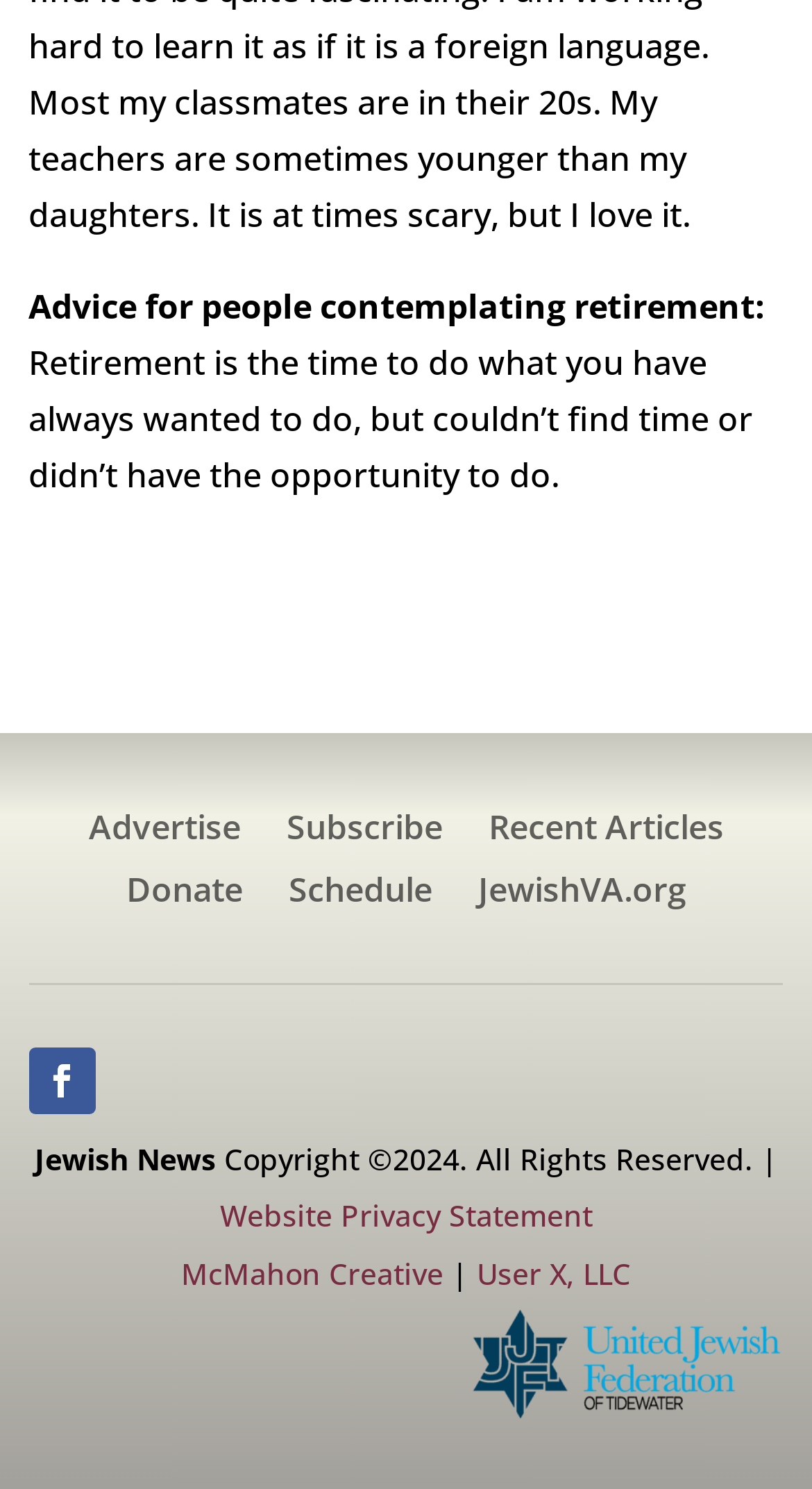Predict the bounding box for the UI component with the following description: "McMahon Creative".

[0.223, 0.841, 0.546, 0.868]